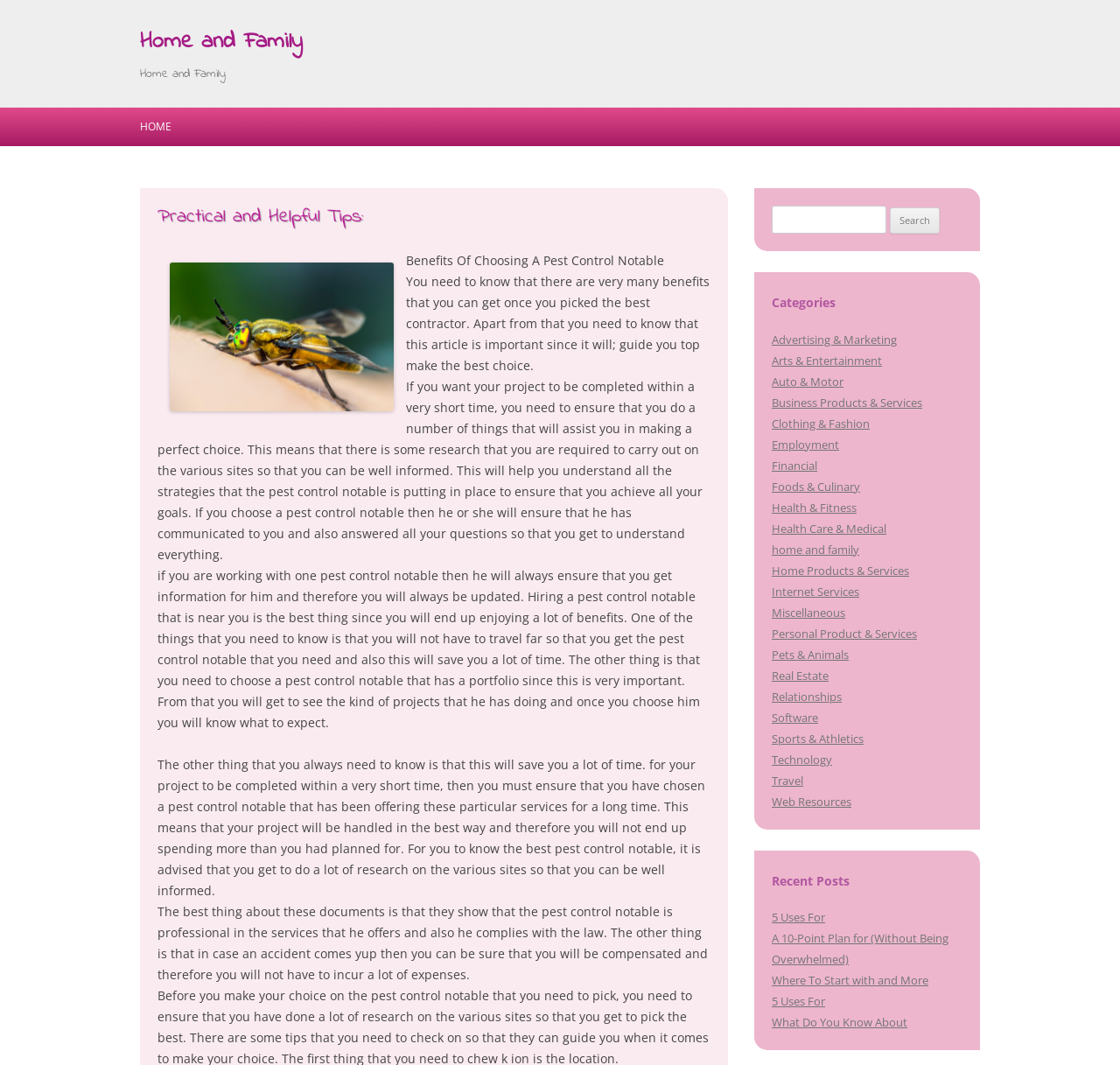What is the benefit of choosing a pest control notable?
Please give a detailed and thorough answer to the question, covering all relevant points.

According to the text on the webpage, choosing a pest control notable can provide several benefits such as saving time, getting information, and being updated. This suggests that the webpage is providing information on the advantages of selecting a pest control notable.